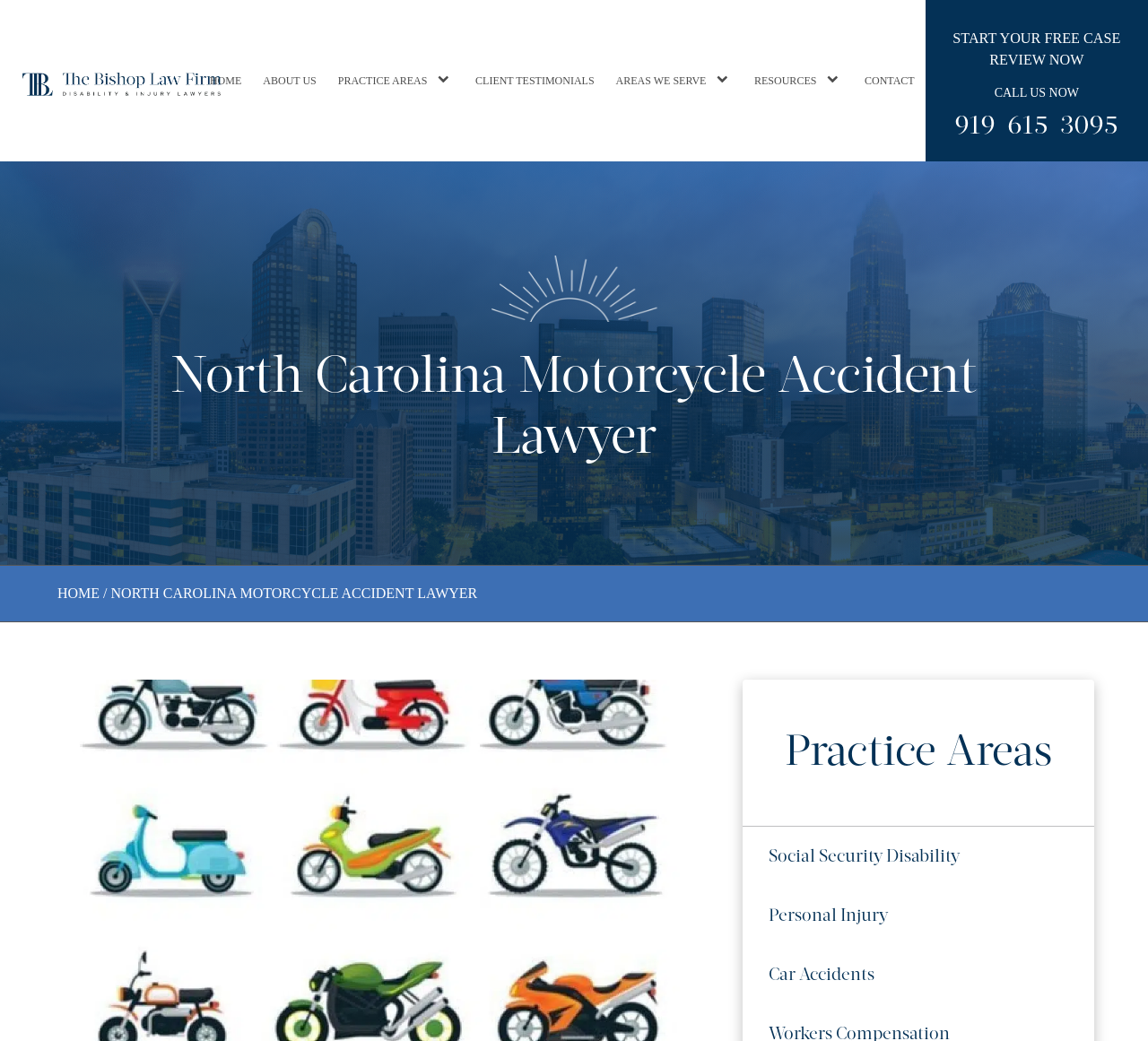How many navigation links are in the top menu?
Please answer the question as detailed as possible based on the image.

I counted the number of links in the top menu, which are 'HOME', 'ABOUT US', 'PRACTICE AREAS', 'CLIENT TESTIMONIALS', 'AREAS WE SERVE', 'RESOURCES', and 'CONTACT'.